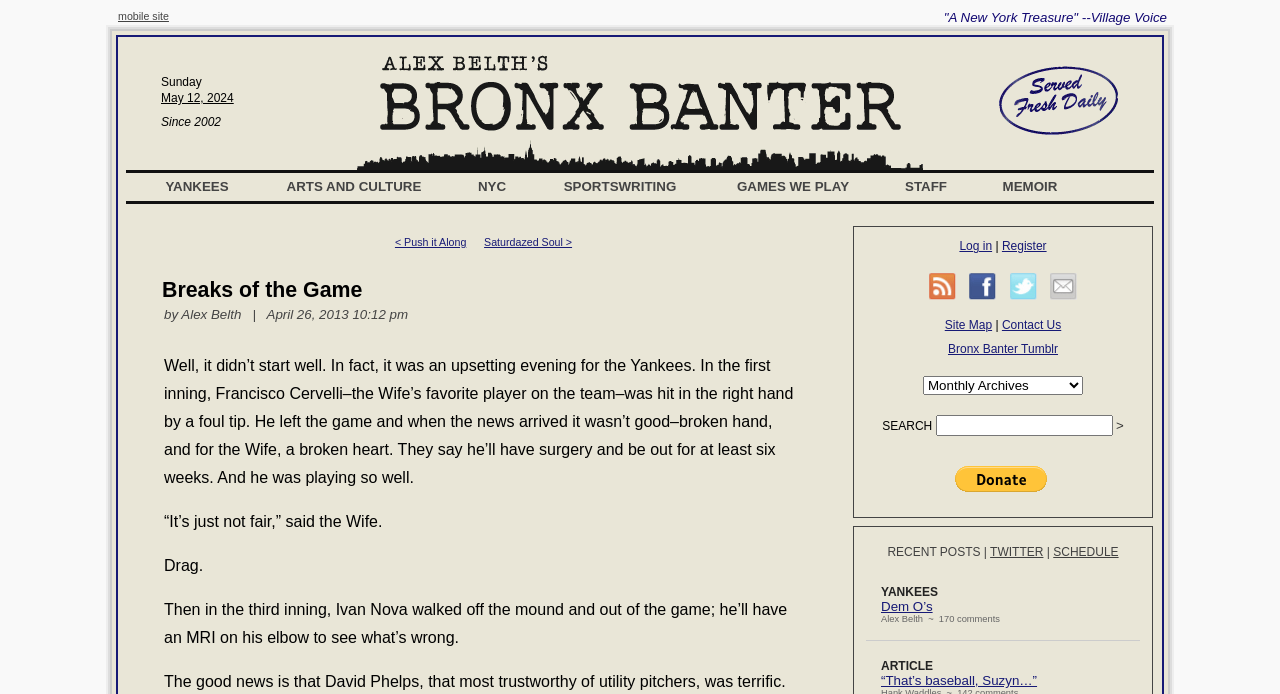Can you find the bounding box coordinates of the area I should click to execute the following instruction: "Click on 'YANKEES'"?

[0.11, 0.255, 0.198, 0.284]